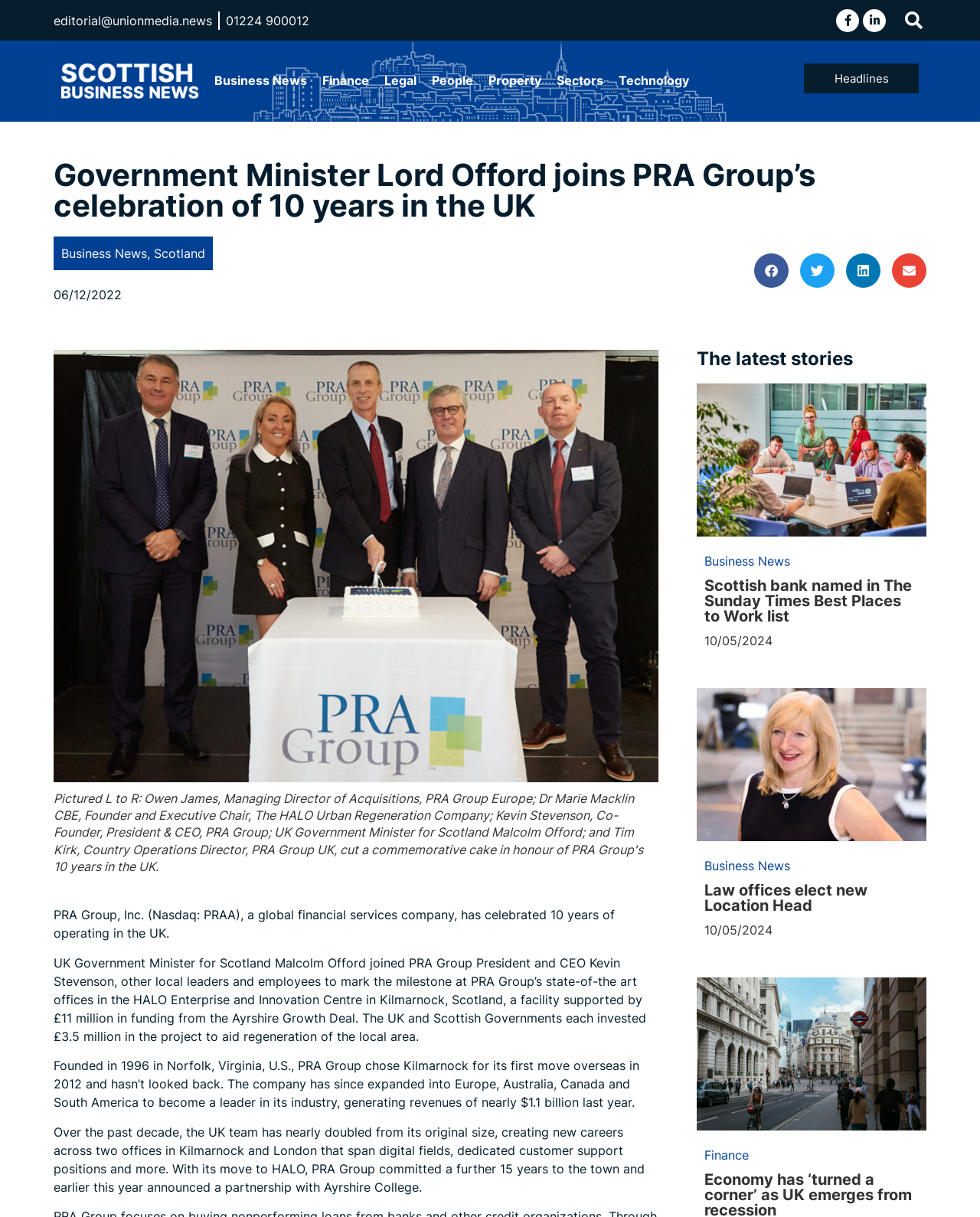Highlight the bounding box coordinates of the element that should be clicked to carry out the following instruction: "Read the latest story about Scottish bank". The coordinates must be given as four float numbers ranging from 0 to 1, i.e., [left, top, right, bottom].

[0.711, 0.315, 0.945, 0.547]